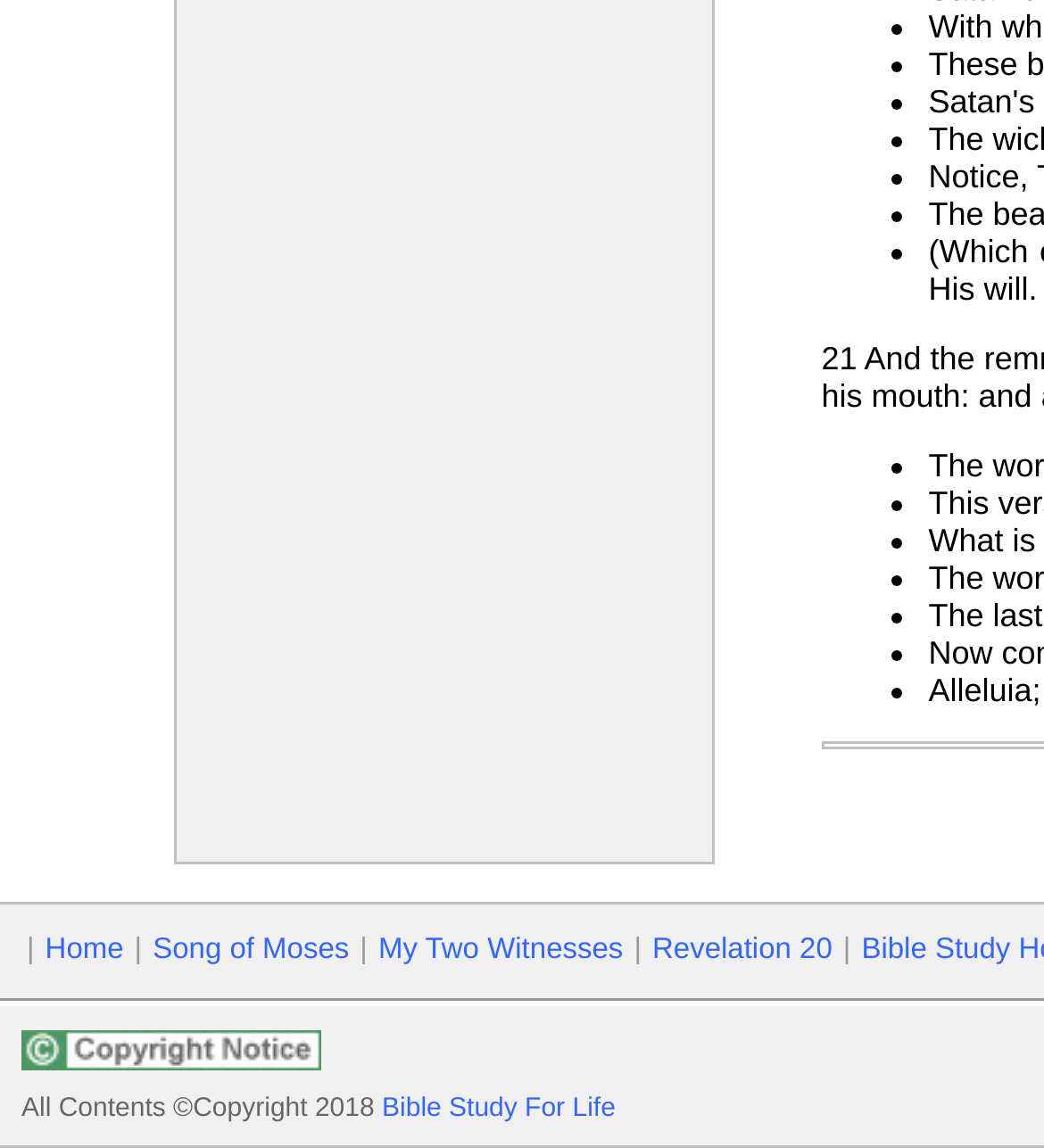What is the text above the table?
Answer the question with a detailed explanation, including all necessary information.

The text above the table is a non-breaking space character represented by ' '. It is contained within a StaticText element.